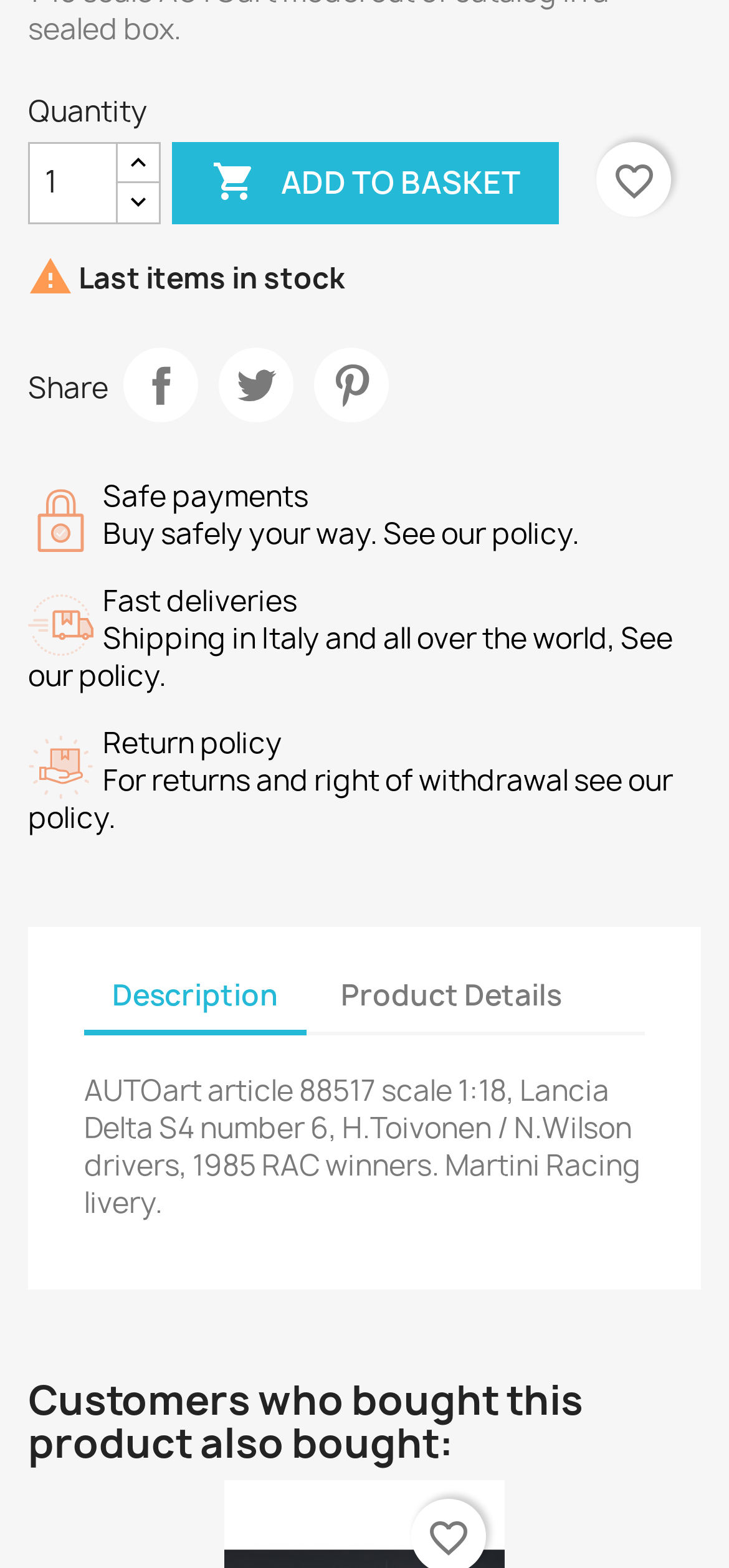Could you locate the bounding box coordinates for the section that should be clicked to accomplish this task: "Share".

[0.169, 0.221, 0.272, 0.269]